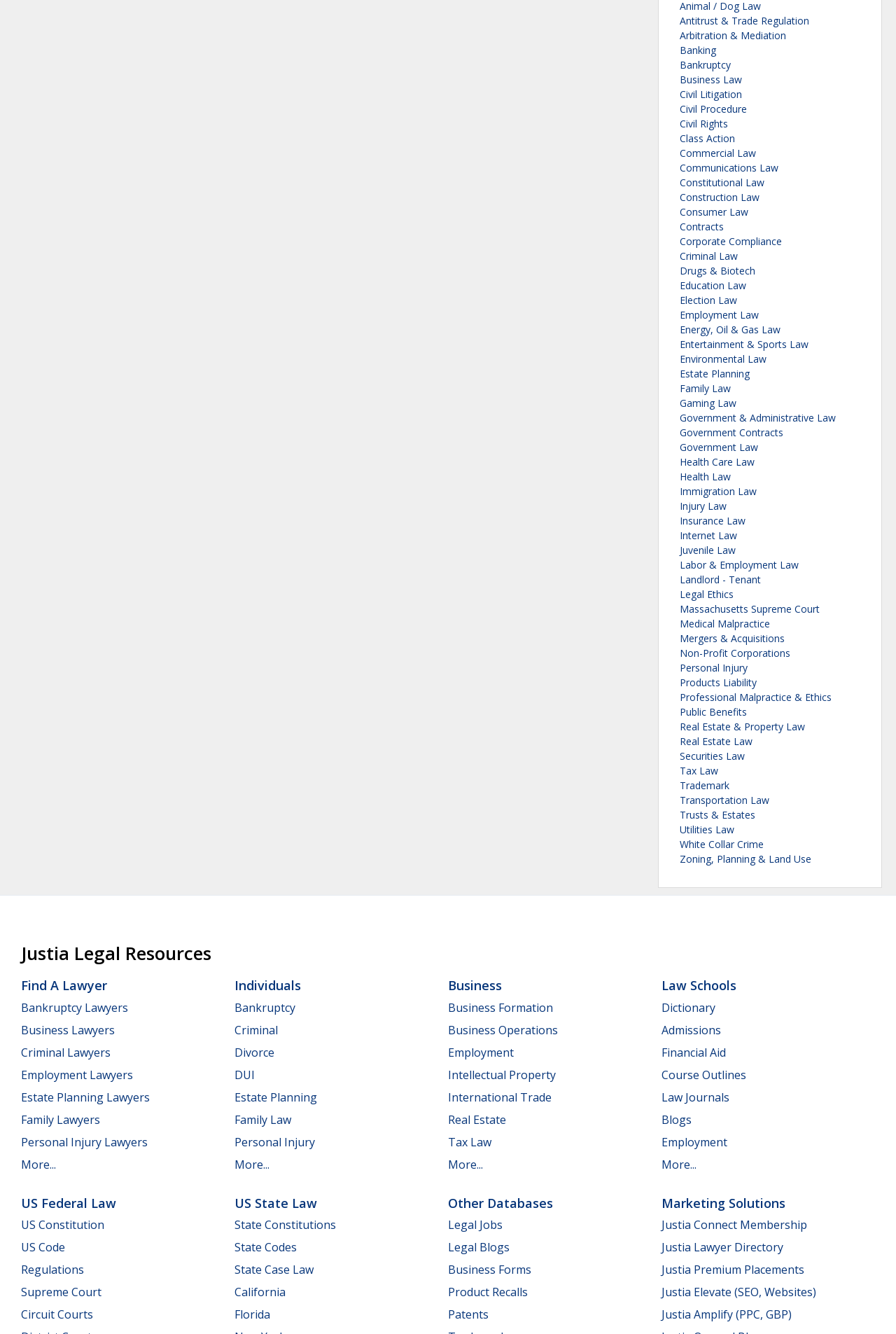Show me the bounding box coordinates of the clickable region to achieve the task as per the instruction: "Learn more about BT Group".

None